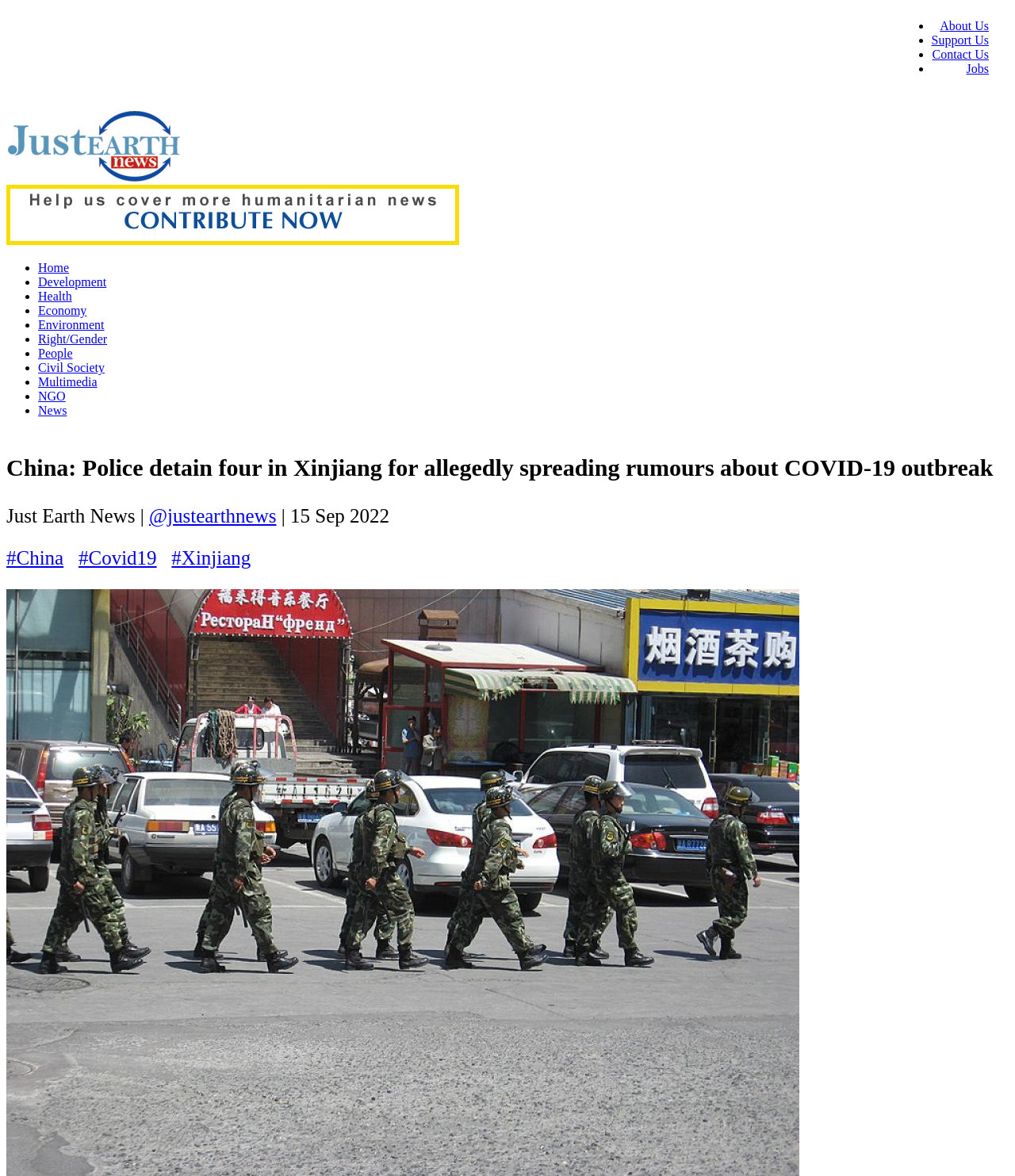Could you highlight the region that needs to be clicked to execute the instruction: "Buy tickets for United Community Bank Ice on Main"?

None